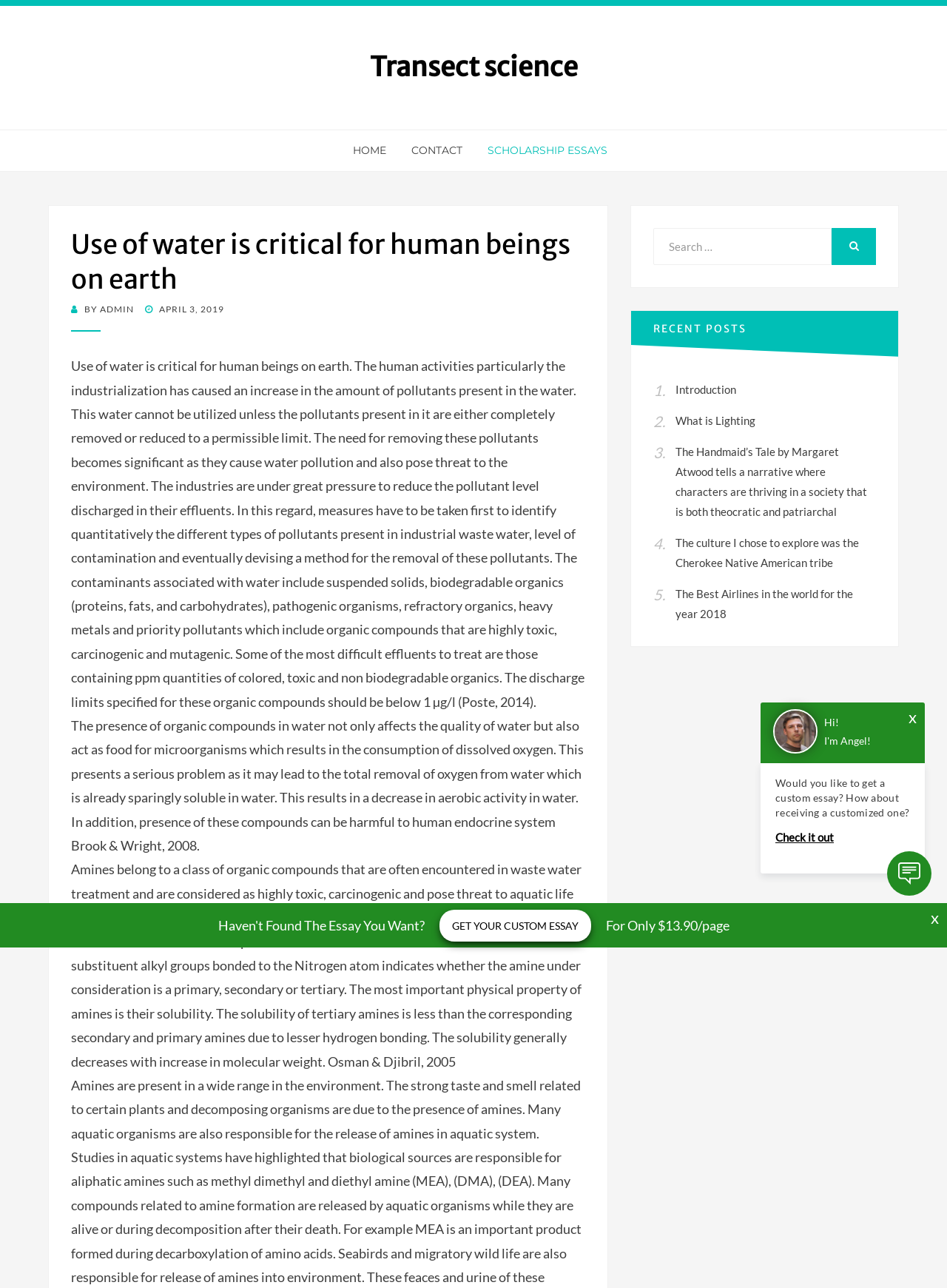What is the topic of the essay?
Please ensure your answer is as detailed and informative as possible.

The topic of the essay is 'Use of water is critical for human beings on earth' as indicated by the heading on the webpage.